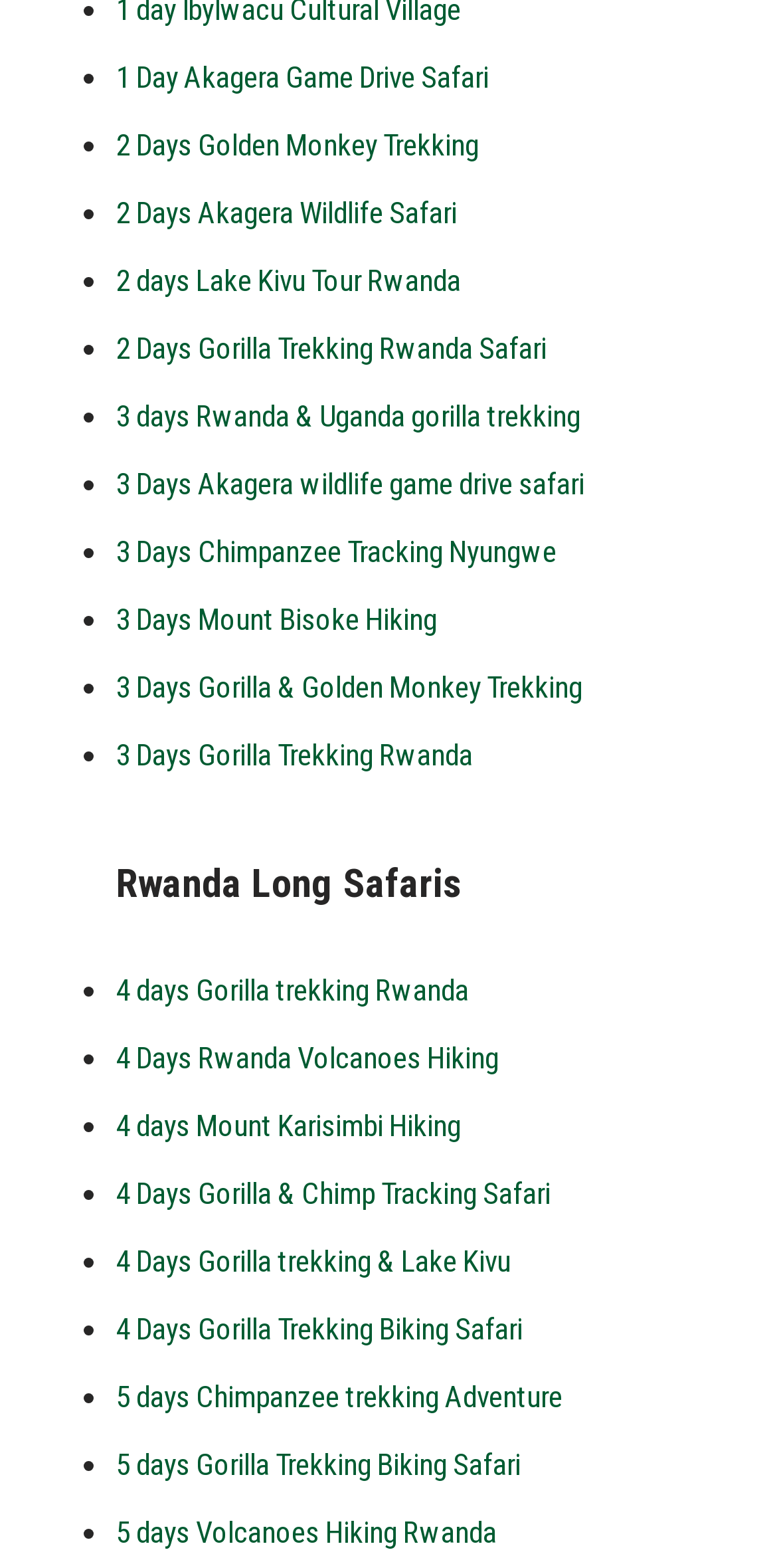How many safari options are 4 days long?
Please look at the screenshot and answer in one word or a short phrase.

5